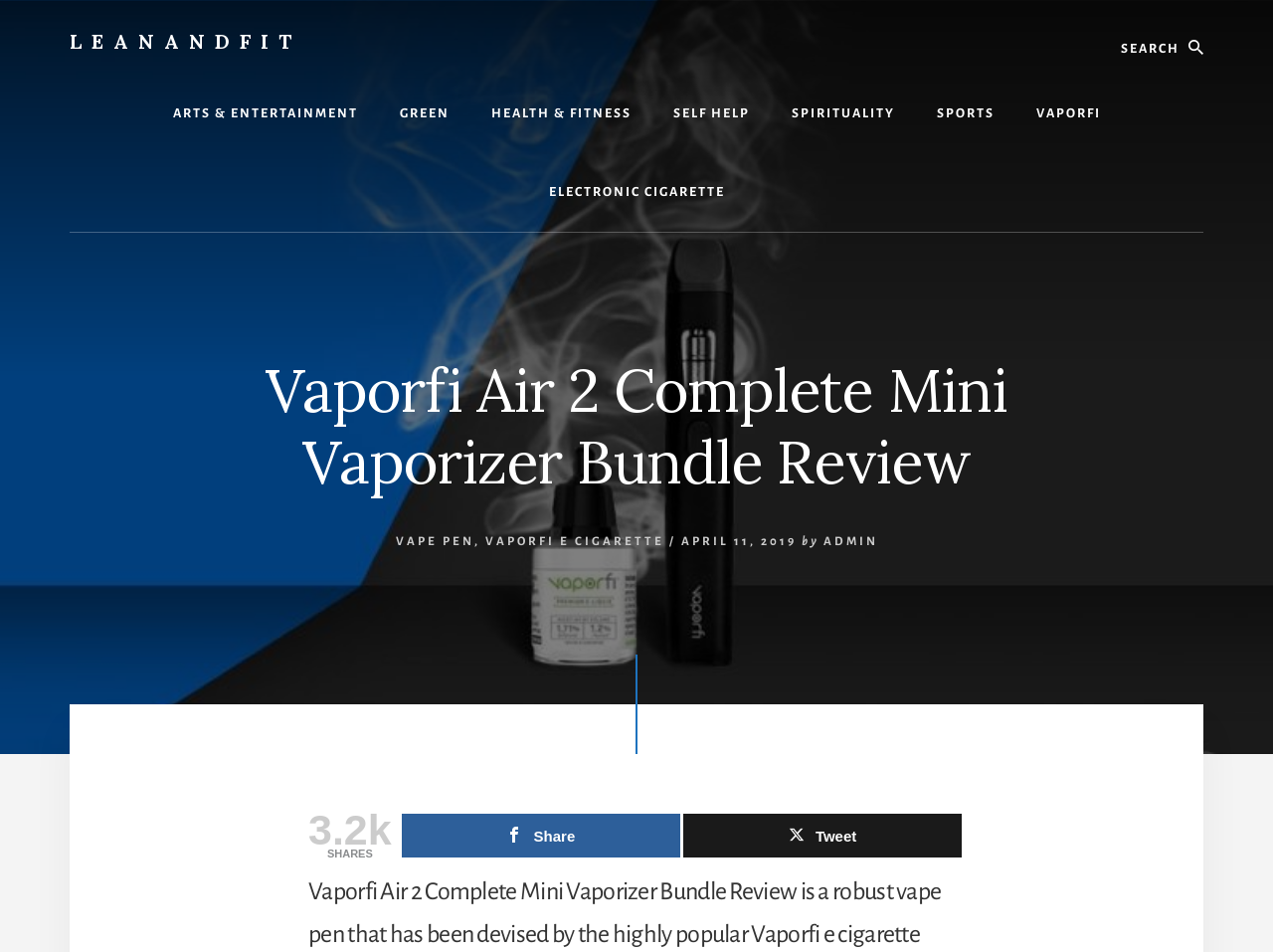What is the author of the article?
Please respond to the question with as much detail as possible.

The author of the article is obtained from the link element 'ADMIN' which is located near the 'by' text, indicating that the article was written by the user 'ADMIN'.